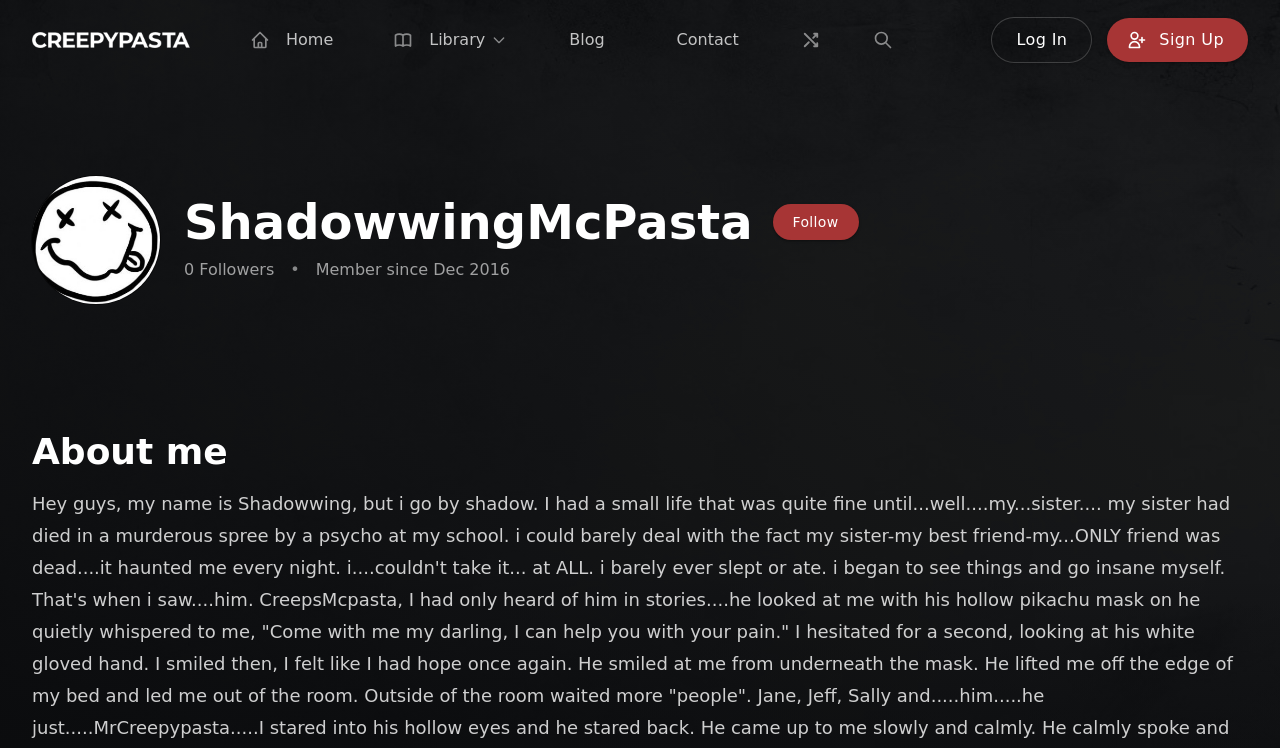Find the bounding box of the element with the following description: "Most viewed". The coordinates must be four float numbers between 0 and 1, formatted as [left, top, right, bottom].

[0.125, 0.326, 0.309, 0.38]